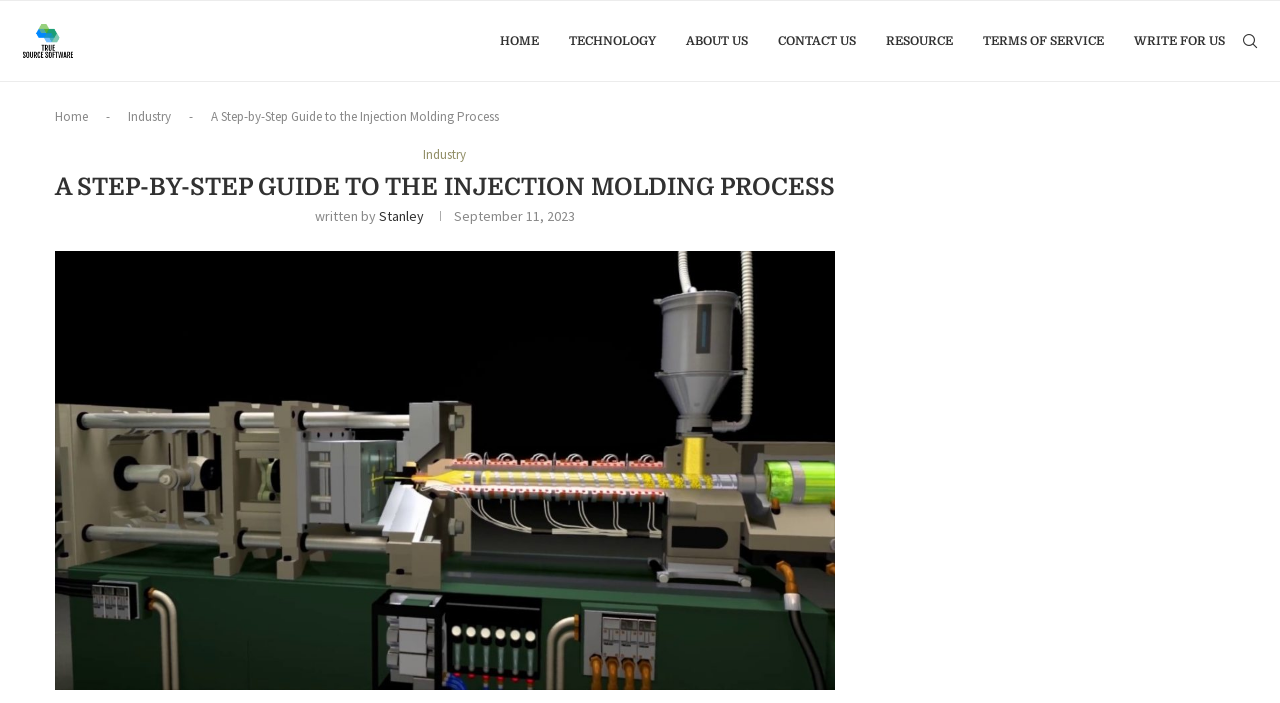Please identify the bounding box coordinates of the element's region that should be clicked to execute the following instruction: "read the article". The bounding box coordinates must be four float numbers between 0 and 1, i.e., [left, top, right, bottom].

[0.043, 0.357, 0.652, 0.383]